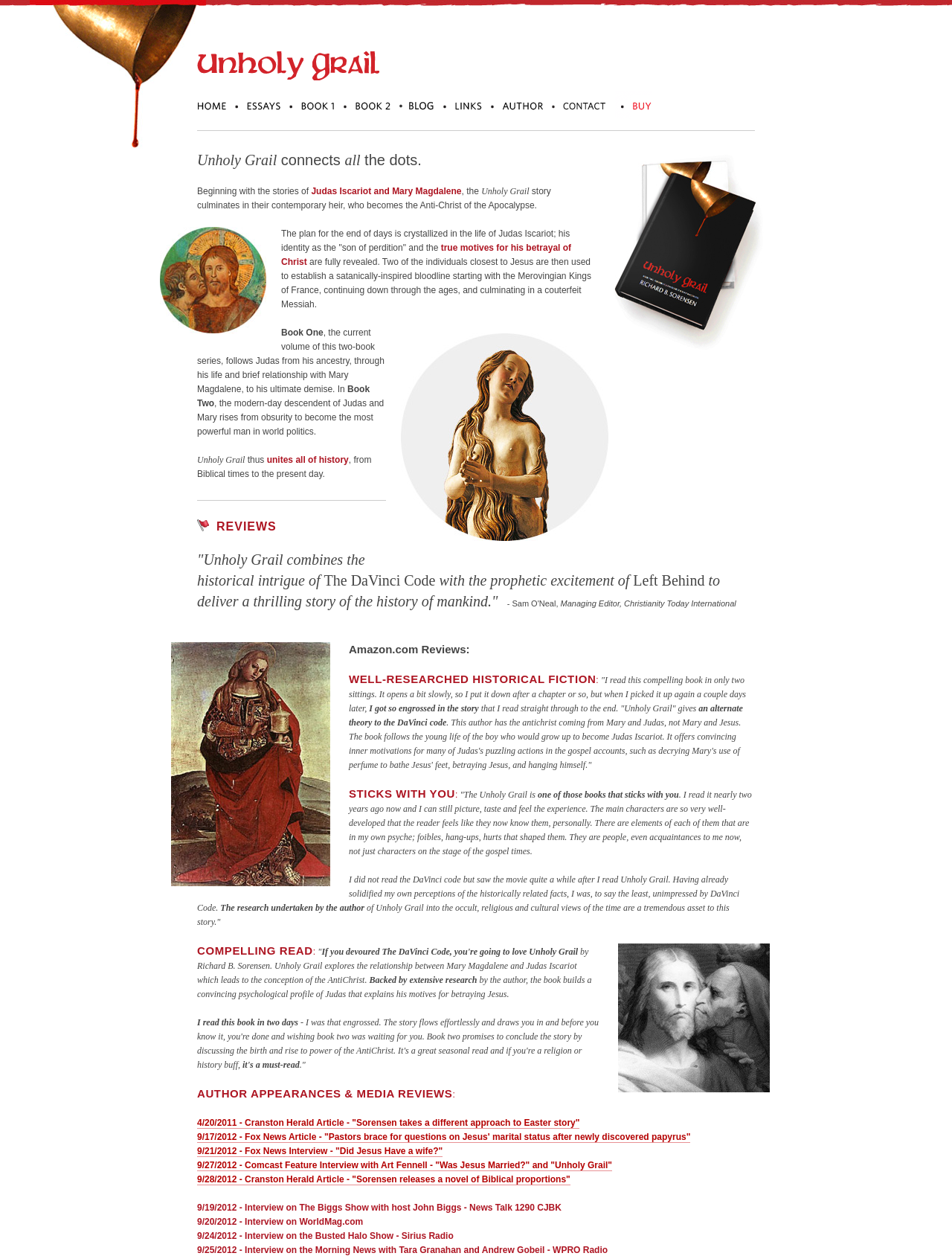Generate an in-depth caption that captures all aspects of the webpage.

The webpage is about the book "Unholy Grail" by Richard B. Sorensen. At the top, there is a link to the book's title, accompanied by an image of the book cover. Below this, there is a horizontal separator line. 

To the left, there is a navigation menu consisting of 9 links: Home, Essays, Book1, Book2, Blog, Links, Author, Contact, and Buy. Each link has a corresponding image. 

On the right side, there is a large image with the text "Buy the Book" written on it. Below this, there is a brief summary of the book, which connects the stories of Judas Iscariot and Mary Magdalene to the contemporary heir who becomes the Anti-Christ of the Apocalypse. 

The main content of the webpage is divided into sections. The first section describes the book's storyline, which begins with the stories of Judas Iscariot and Mary Magdalene and culminates in their contemporary heir. There are two images, one of Judas Iscariot and one of Mary Magdalene, accompanying the text. 

The next section is about Book One, which follows Judas from his ancestry to his ultimate demise. Below this, there is a section about Book Two, which tells the story of the modern-day descendant of Judas and Mary rising to become the most powerful man in world politics. 

After this, there is a horizontal separator line, followed by a section with the title "REVIEWS". This section contains several reviews of the book from various sources, including Amazon.com and Christianity Today International. The reviews praise the book's well-researched historical fiction, engaging storyline, and convincing character development. 

At the bottom of the webpage, there is an image of Jesus and Judas Iscariot, accompanied by a final review that describes the book as a compelling read.